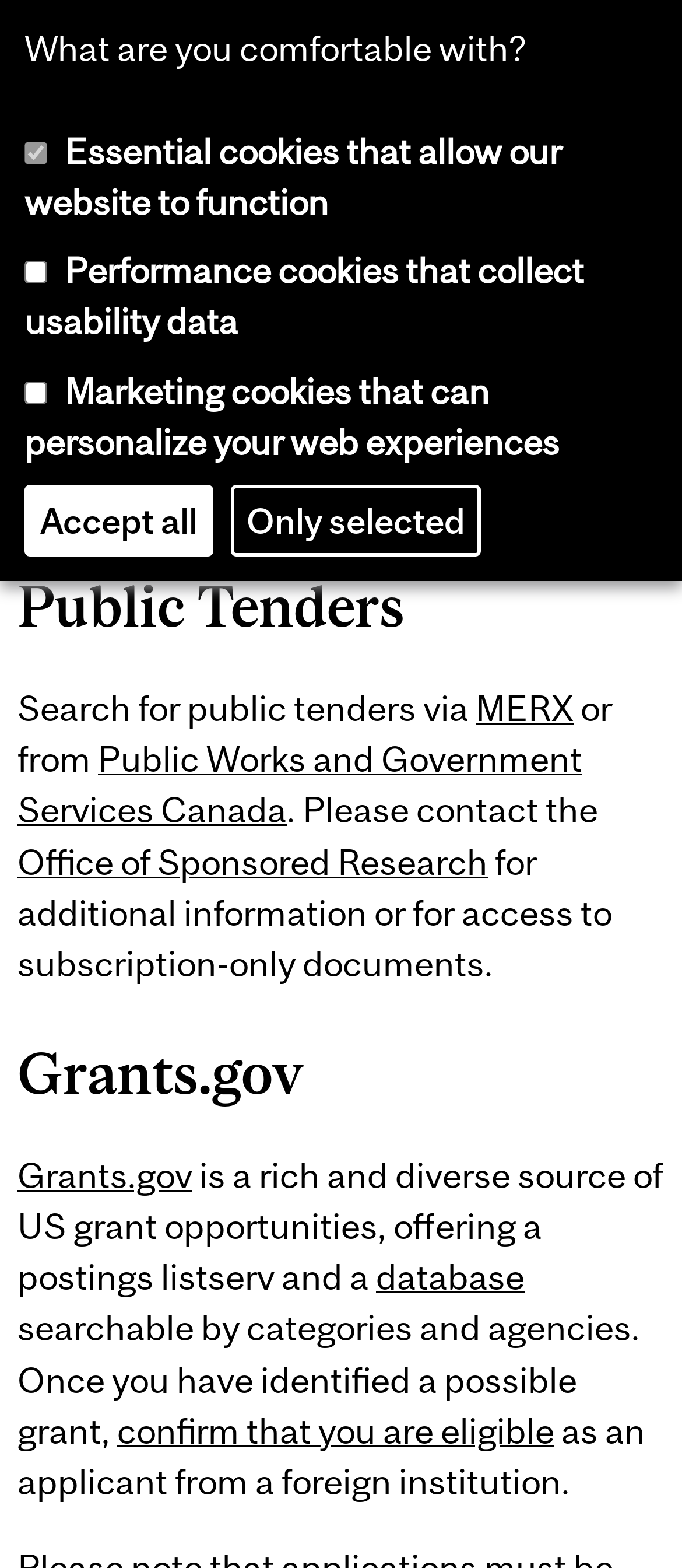For the element described, predict the bounding box coordinates as (top-left x, top-left y, bottom-right x, bottom-right y). All values should be between 0 and 1. Element description: Only selected

[0.338, 0.309, 0.705, 0.355]